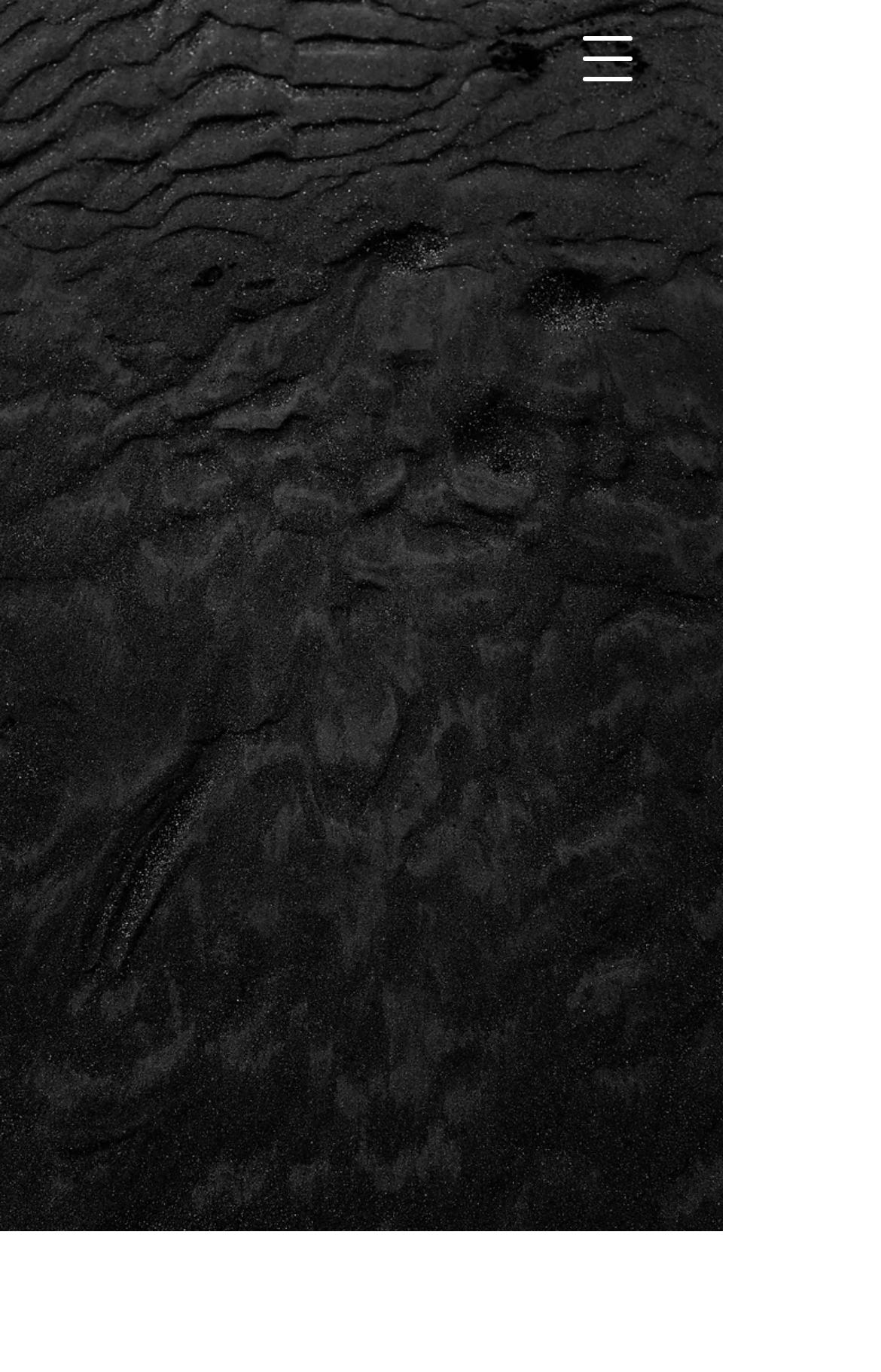Find the bounding box of the element with the following description: "Lisa@futureecho.org". The coordinates must be four float numbers between 0 and 1, formatted as [left, top, right, bottom].

[0.026, 0.937, 0.41, 0.973]